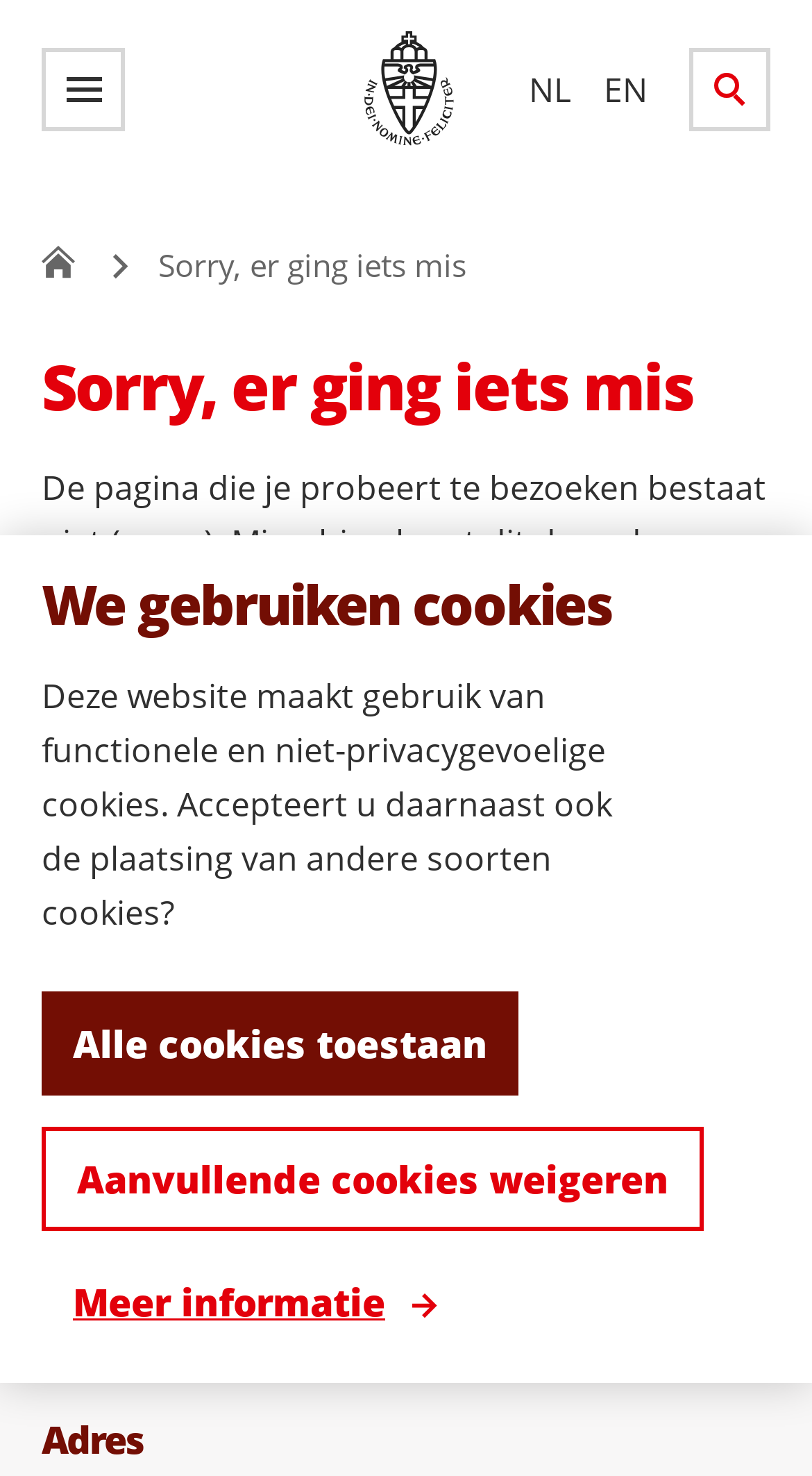Provide a single word or phrase answer to the question: 
What is the name of the university?

Radboud Universiteit